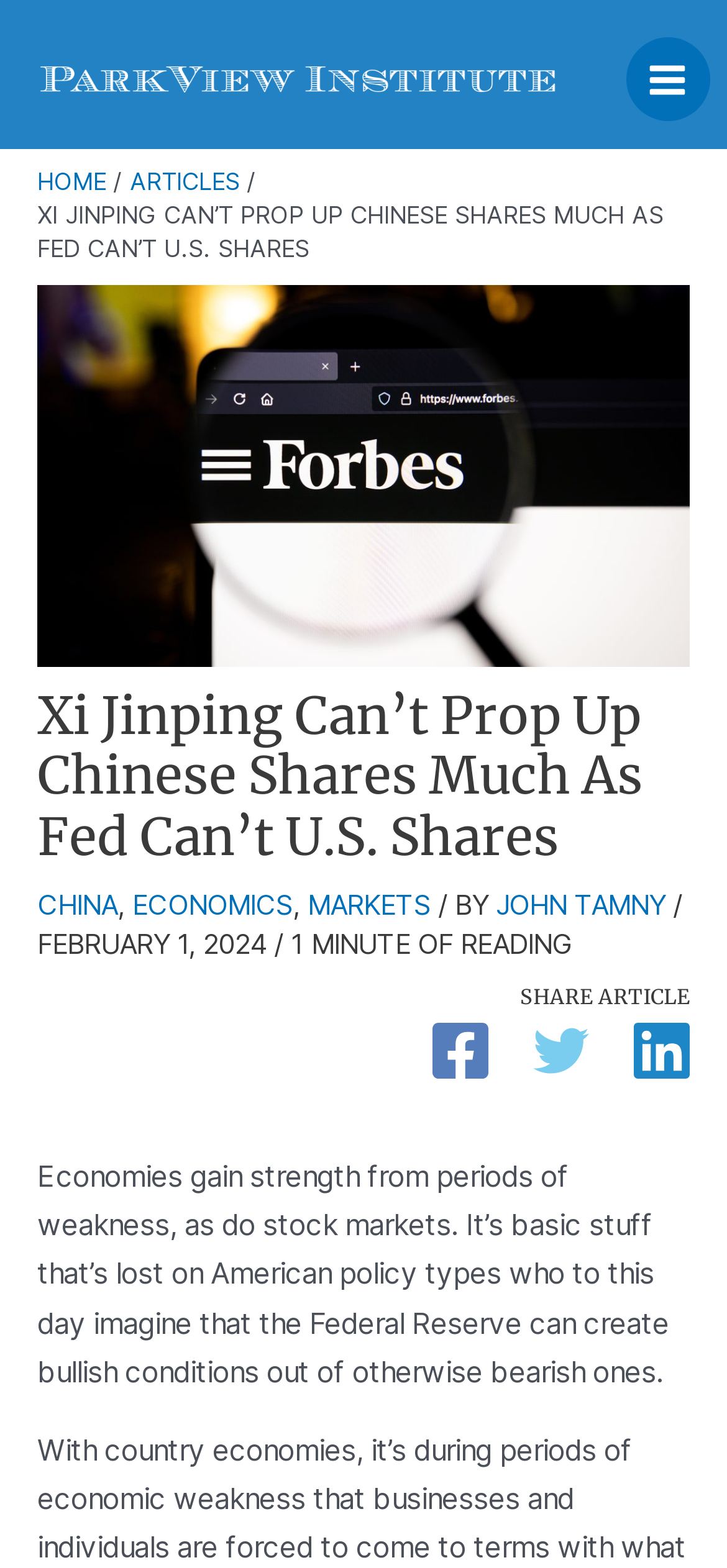Identify the bounding box coordinates of the specific part of the webpage to click to complete this instruction: "Enter username".

None